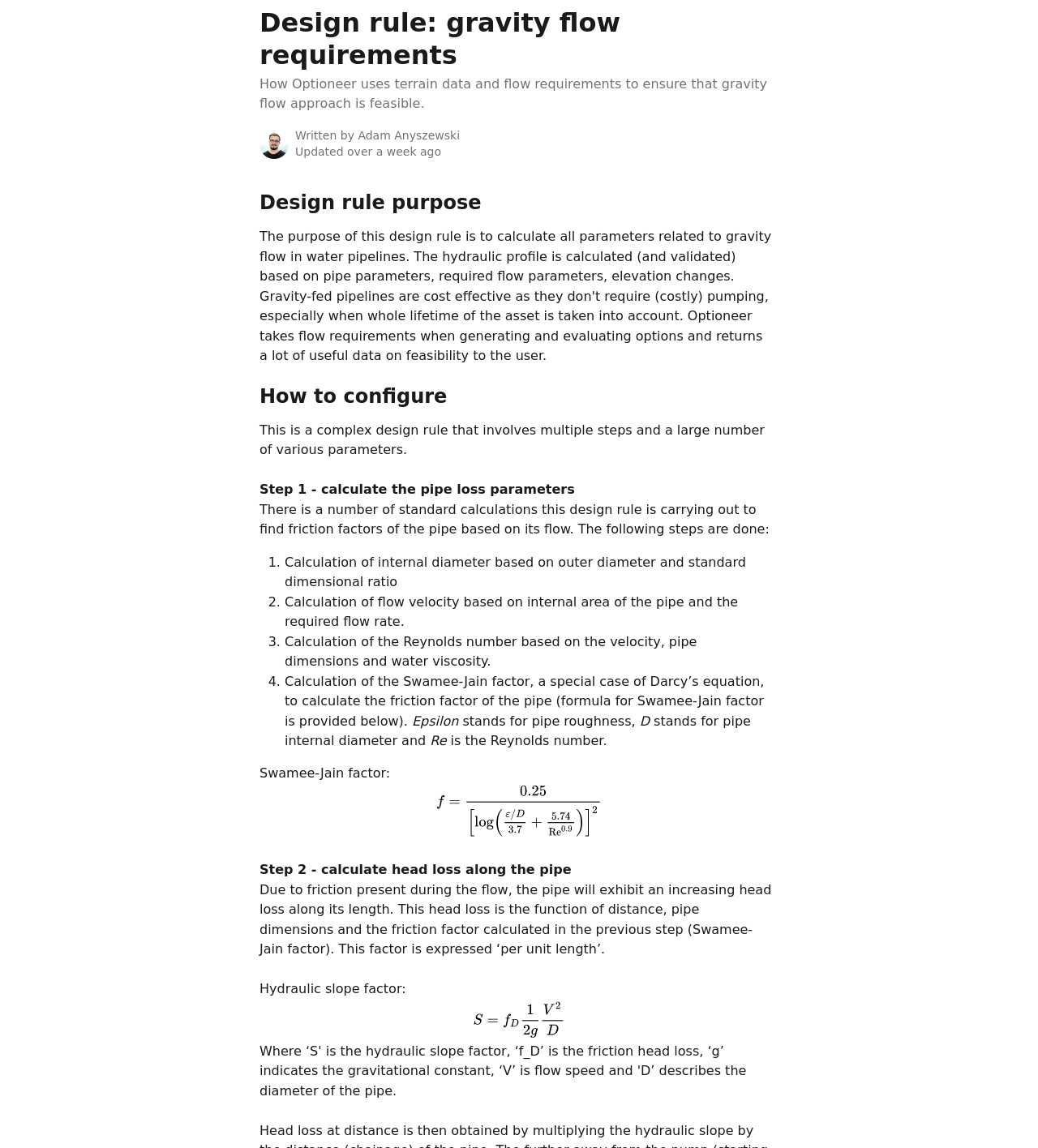Answer this question using a single word or a brief phrase:
What is the hydraulic slope factor related to?

Head loss